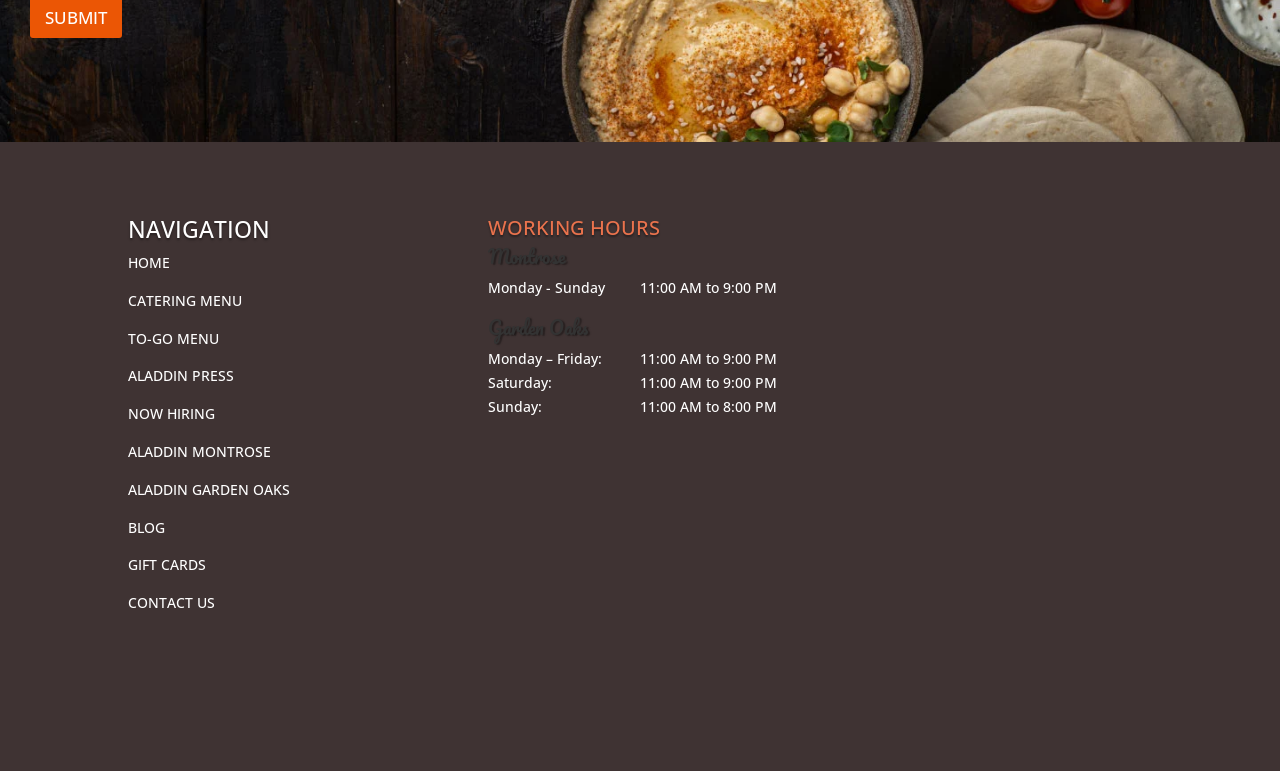Based on the visual content of the image, answer the question thoroughly: What are the working hours of the Montrose location?

The working hours of the Montrose location can be found in the section 'WORKING HOURS' where it is mentioned that the Montrose location is open from '11:00 AM to 9:00 PM'.